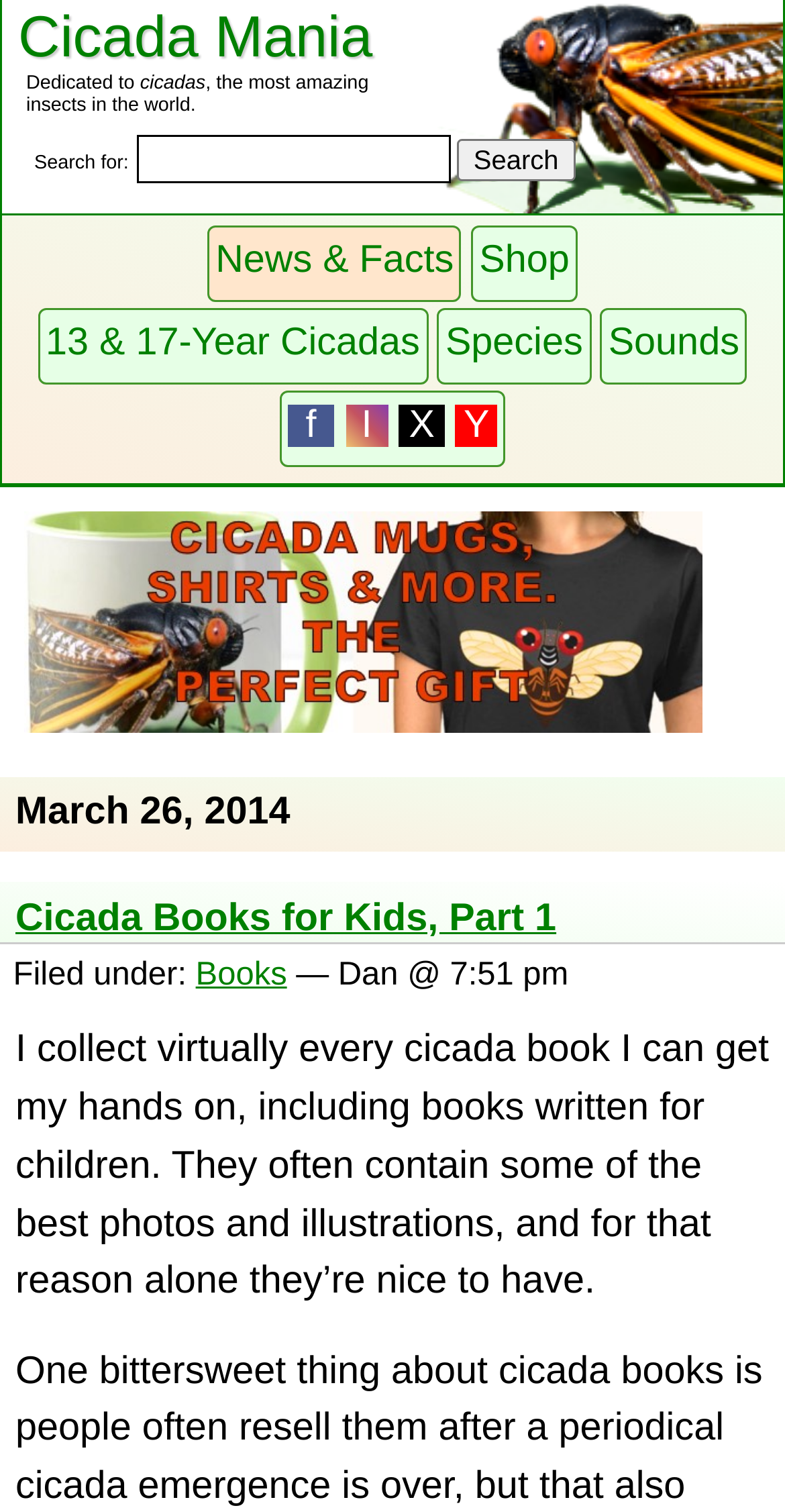Predict the bounding box of the UI element that fits this description: "News & Facts".

[0.275, 0.158, 0.578, 0.186]